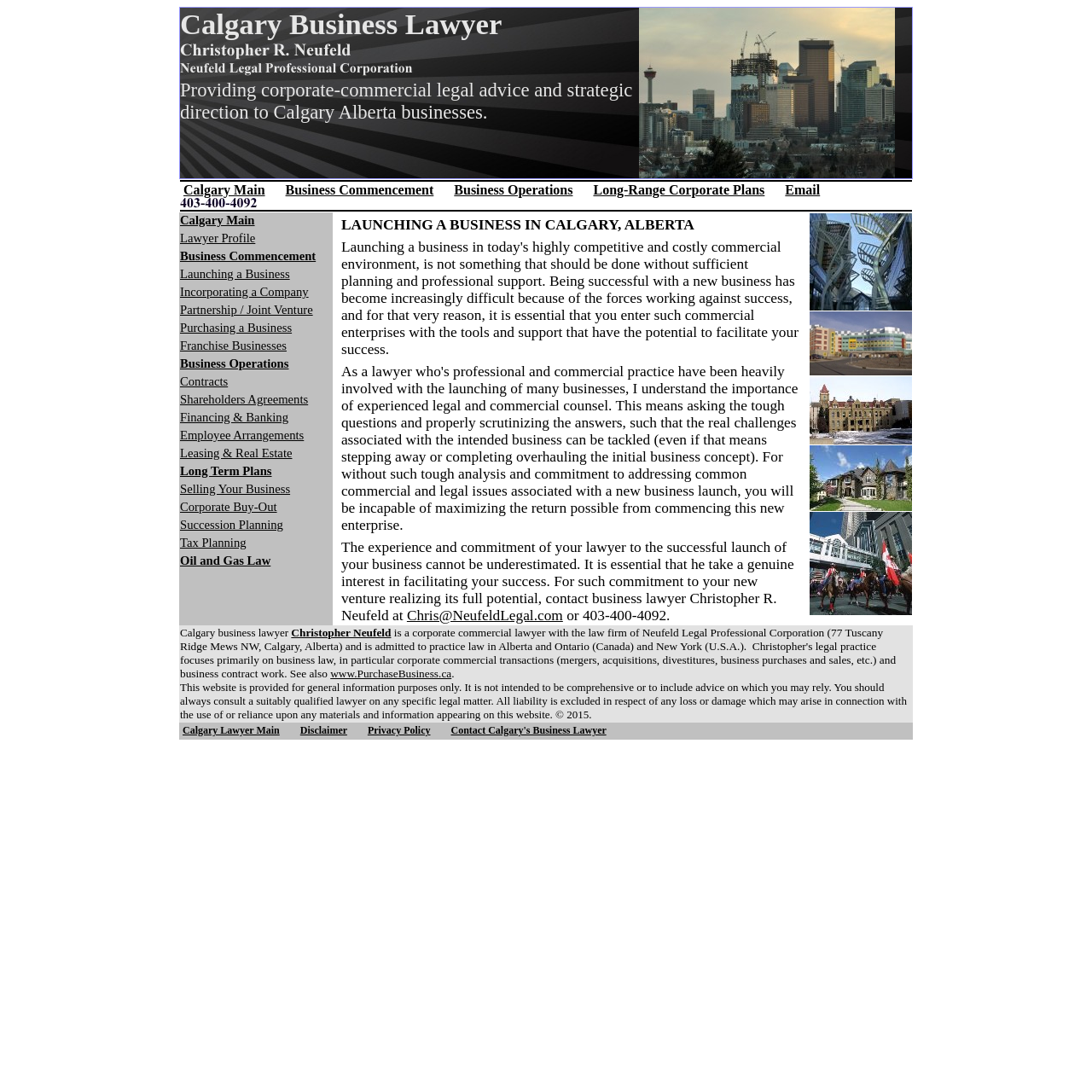Show the bounding box coordinates for the element that needs to be clicked to execute the following instruction: "Click Calgary Business Lawyer". Provide the coordinates in the form of four float numbers between 0 and 1, i.e., [left, top, right, bottom].

[0.165, 0.007, 0.585, 0.038]